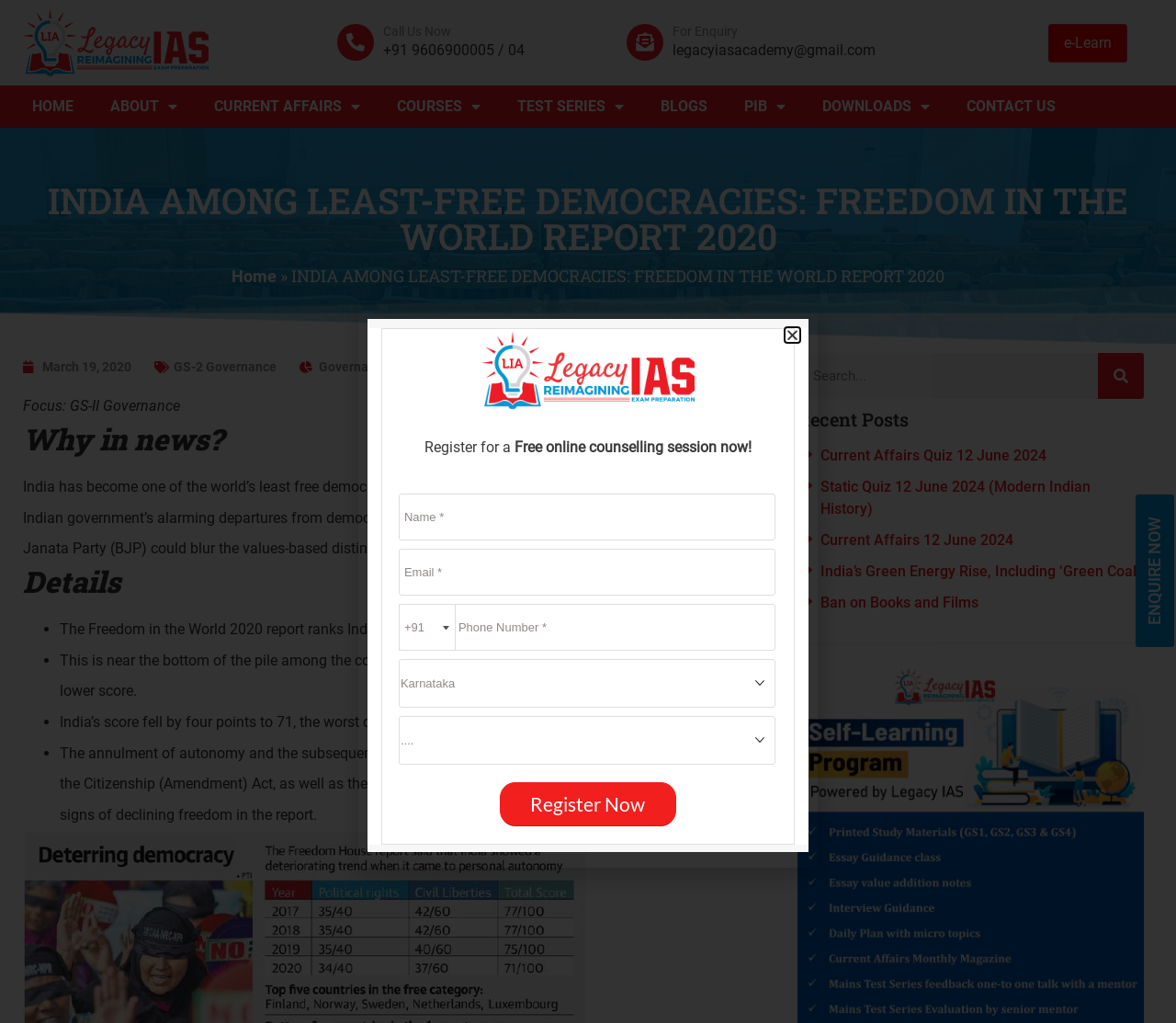Extract the bounding box for the UI element that matches this description: "March 19, 2020".

[0.02, 0.35, 0.112, 0.368]